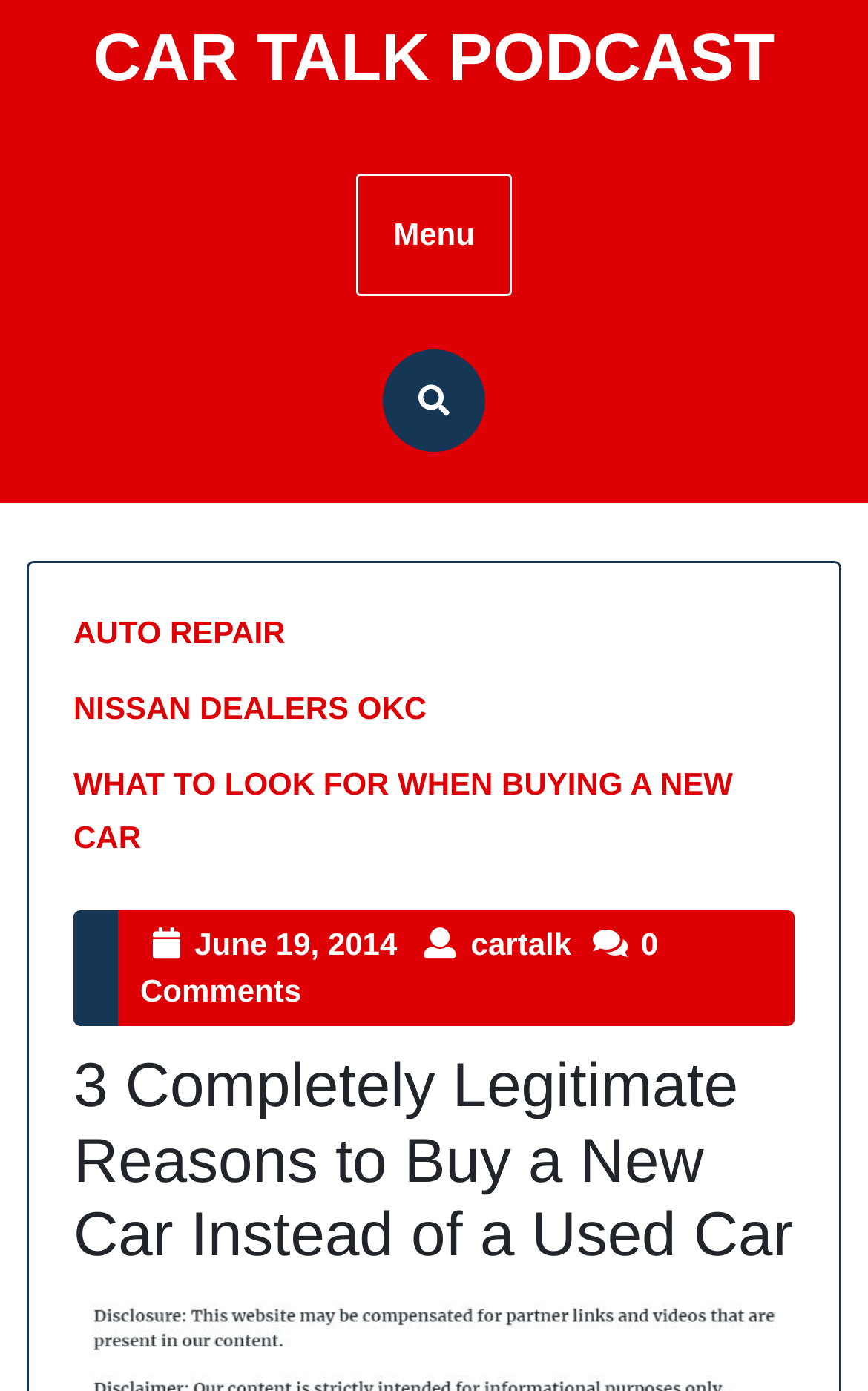Reply to the question with a single word or phrase:
What is the name of the podcast?

Car Talk Podcast